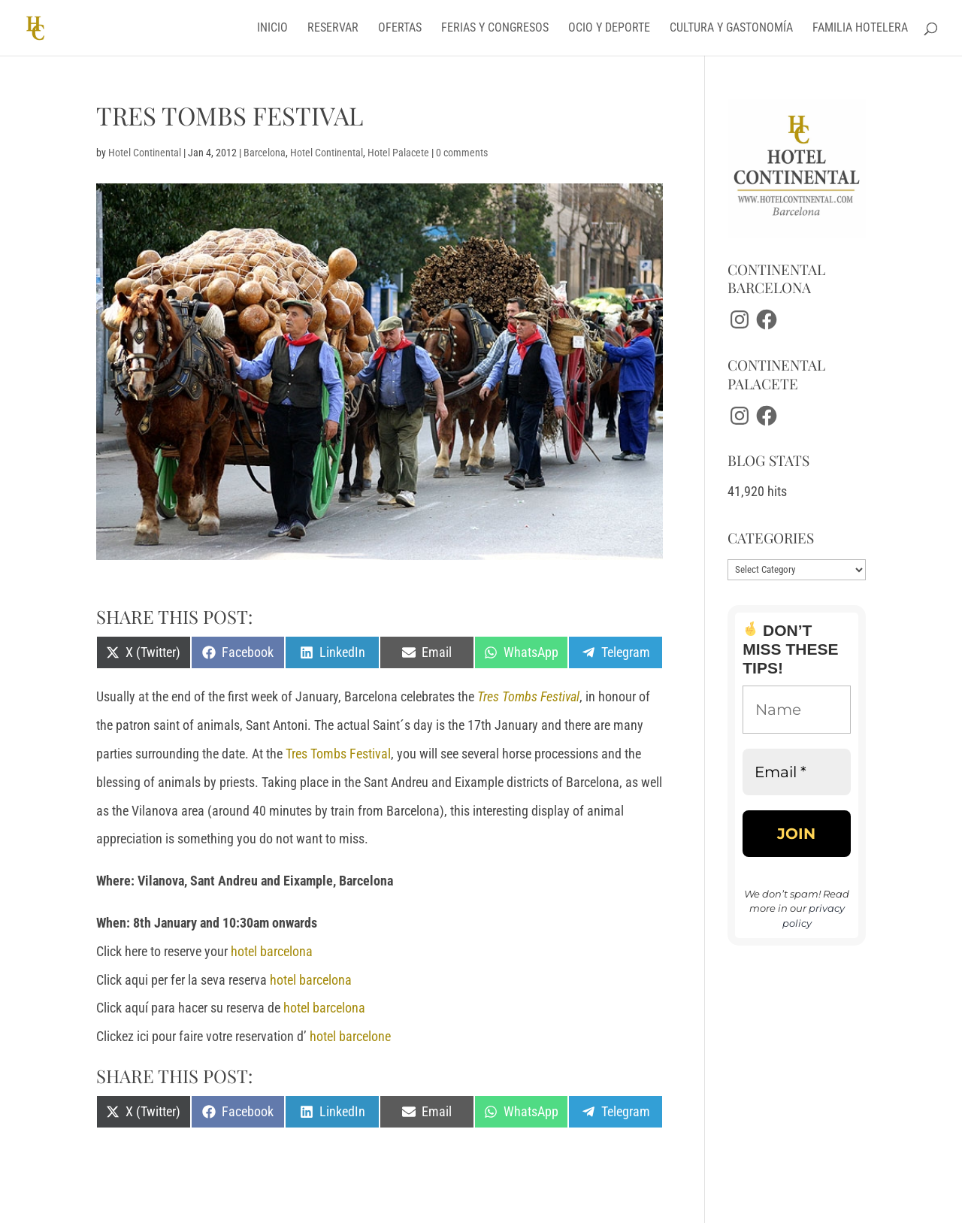Find the primary header on the webpage and provide its text.

TRES TOMBS FESTIVAL